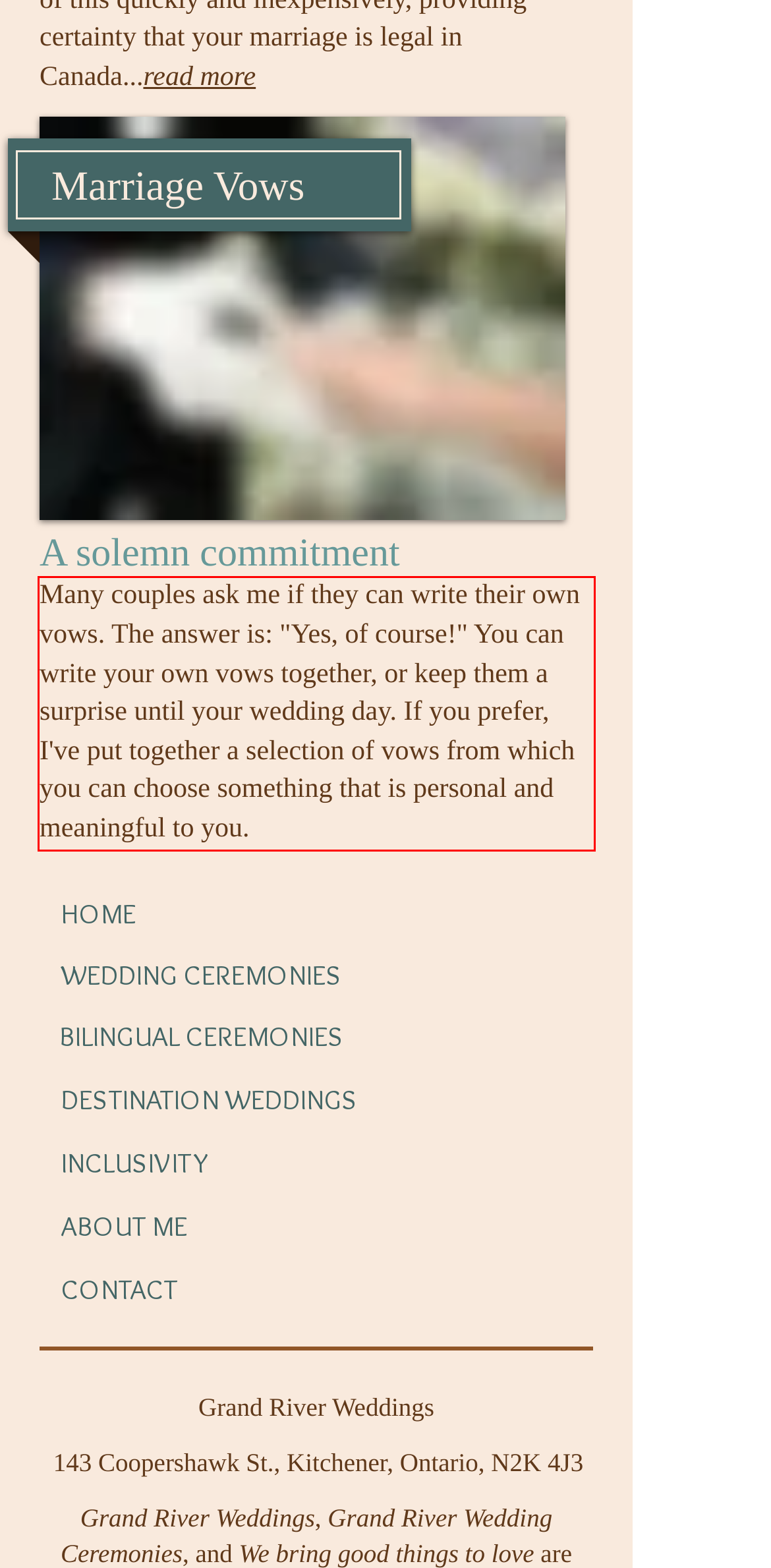Please analyze the screenshot of a webpage and extract the text content within the red bounding box using OCR.

Many couples ask me if they can write their own vows. The answer is: "Yes, of course!" You can write your own vows together, or keep them a surprise until your wedding day. If you prefer, I've put together a selection of vows from which you can choose something that is personal and meaningful to you.